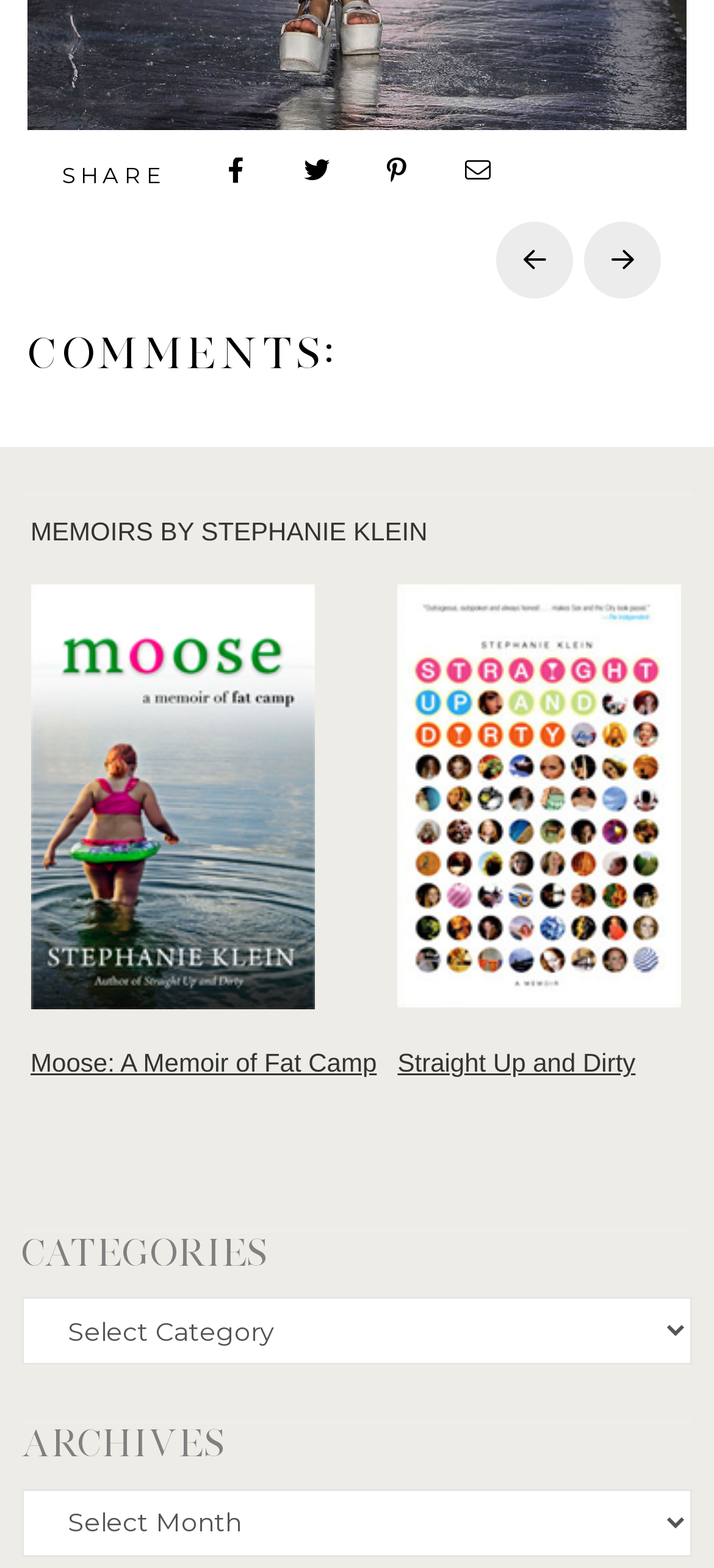Can you find the bounding box coordinates of the area I should click to execute the following instruction: "Go to the archives page"?

[0.03, 0.95, 0.97, 0.993]